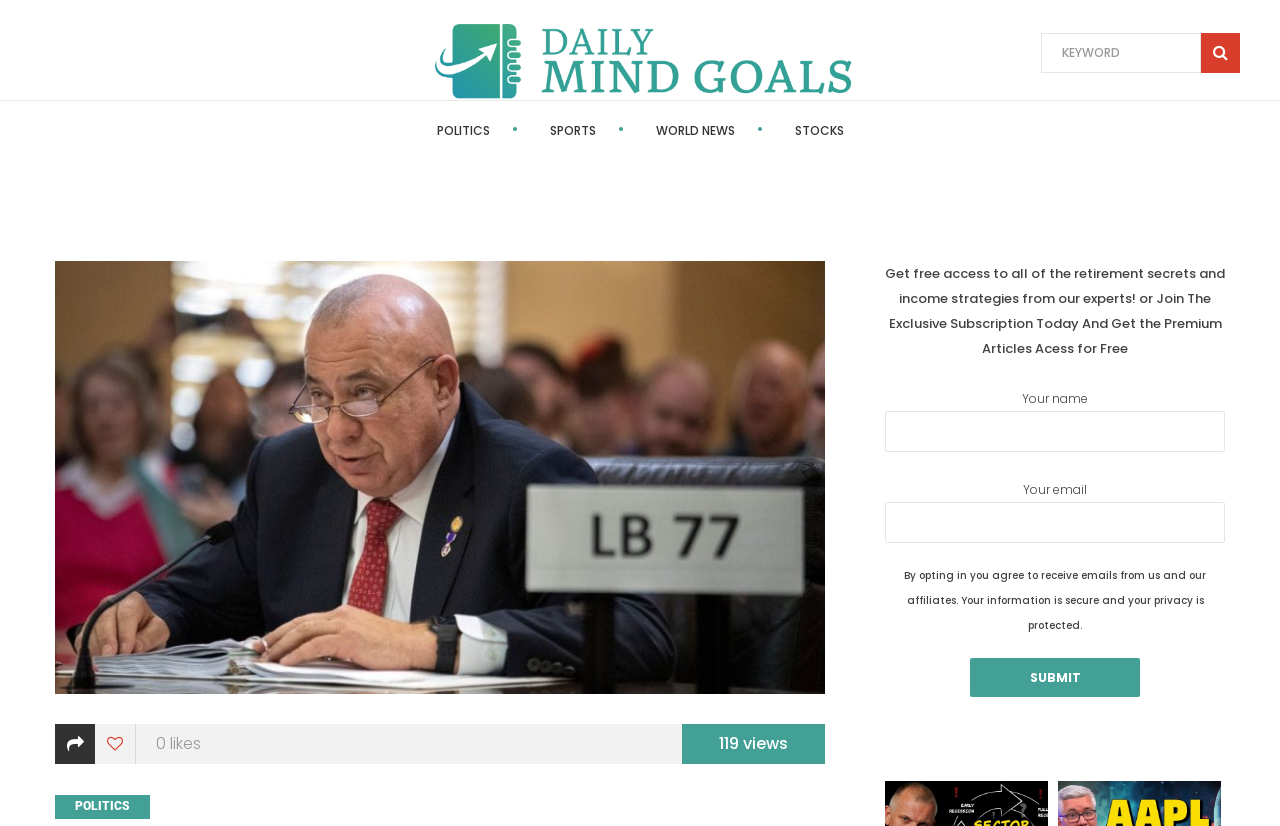Identify the bounding box of the UI element that matches this description: "Stocks".

[0.621, 0.147, 0.659, 0.168]